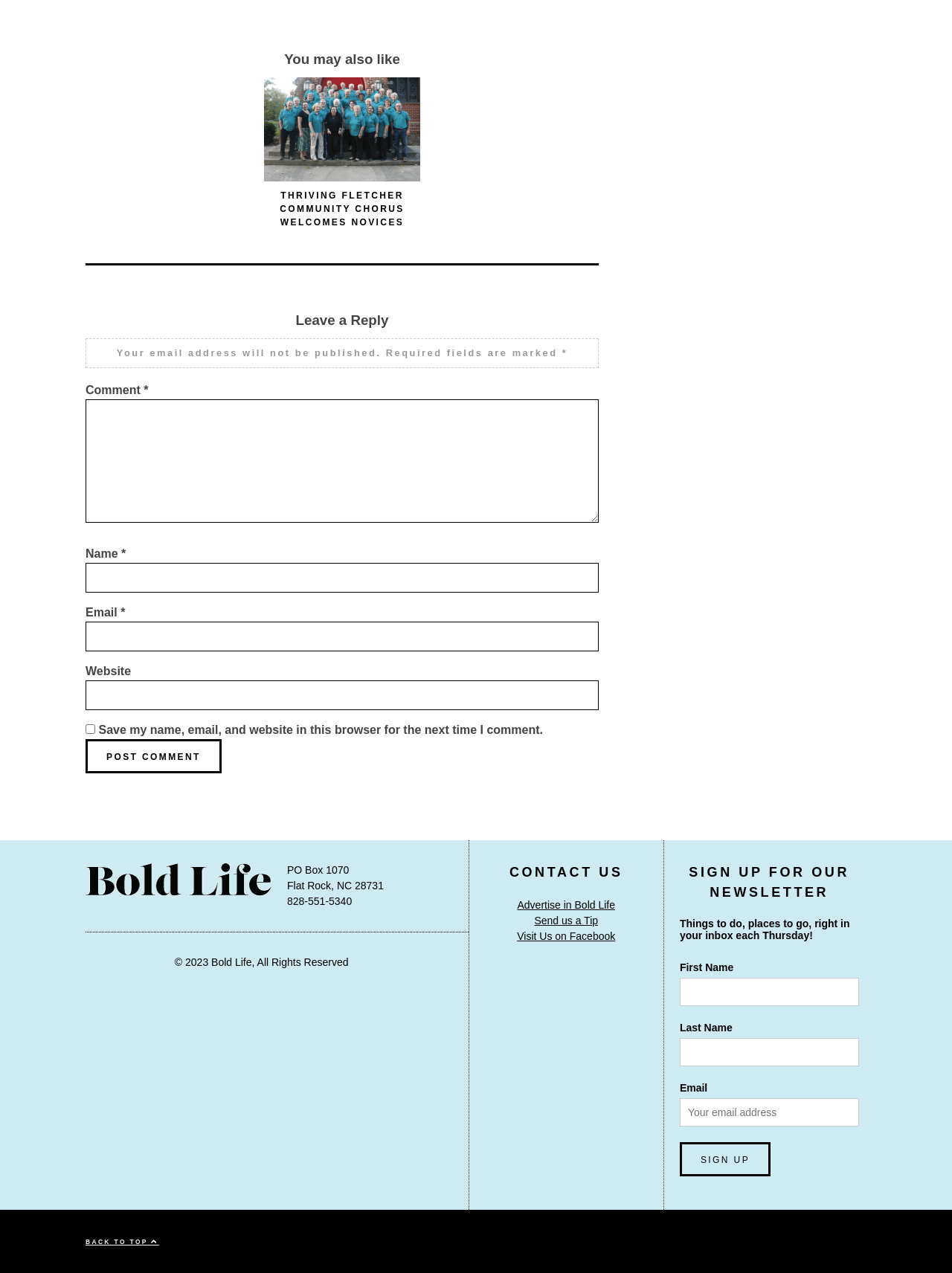Find the UI element described as: "Back to top" and predict its bounding box coordinates. Ensure the coordinates are four float numbers between 0 and 1, [left, top, right, bottom].

[0.09, 0.973, 0.167, 0.979]